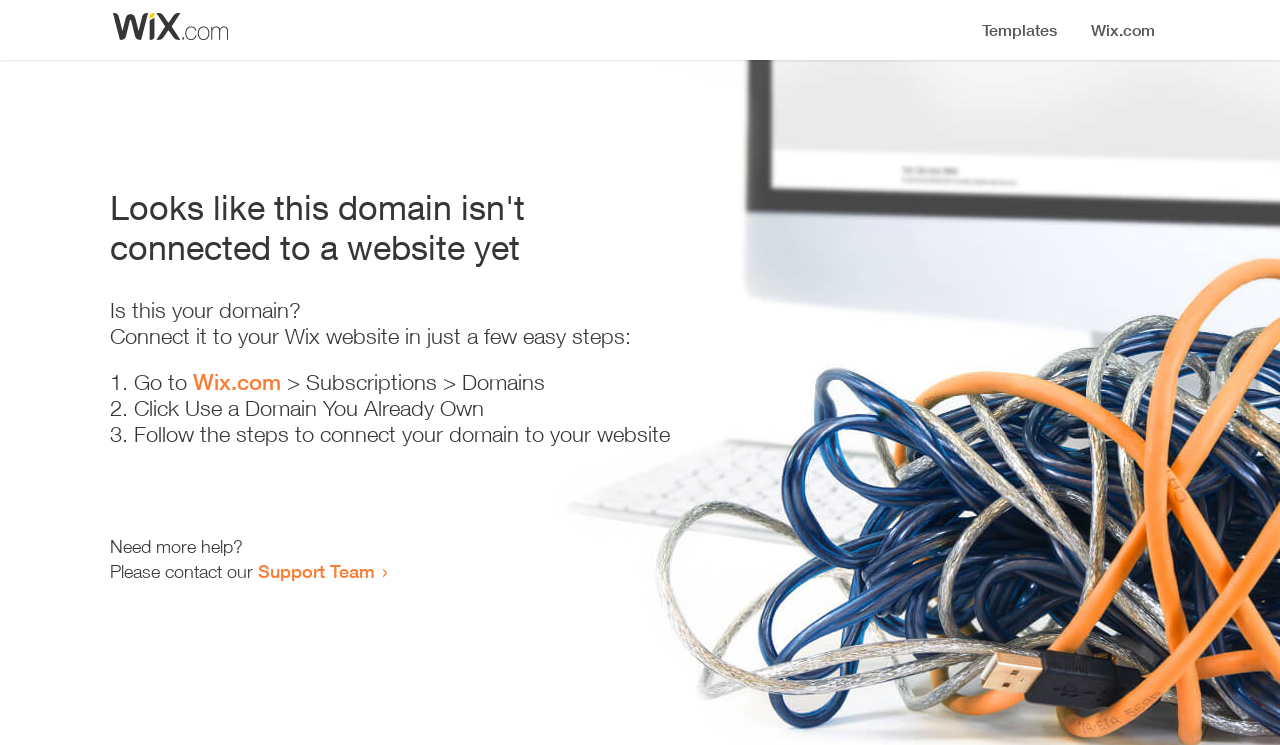Please locate the UI element described by "Support Team" and provide its bounding box coordinates.

[0.202, 0.752, 0.293, 0.781]